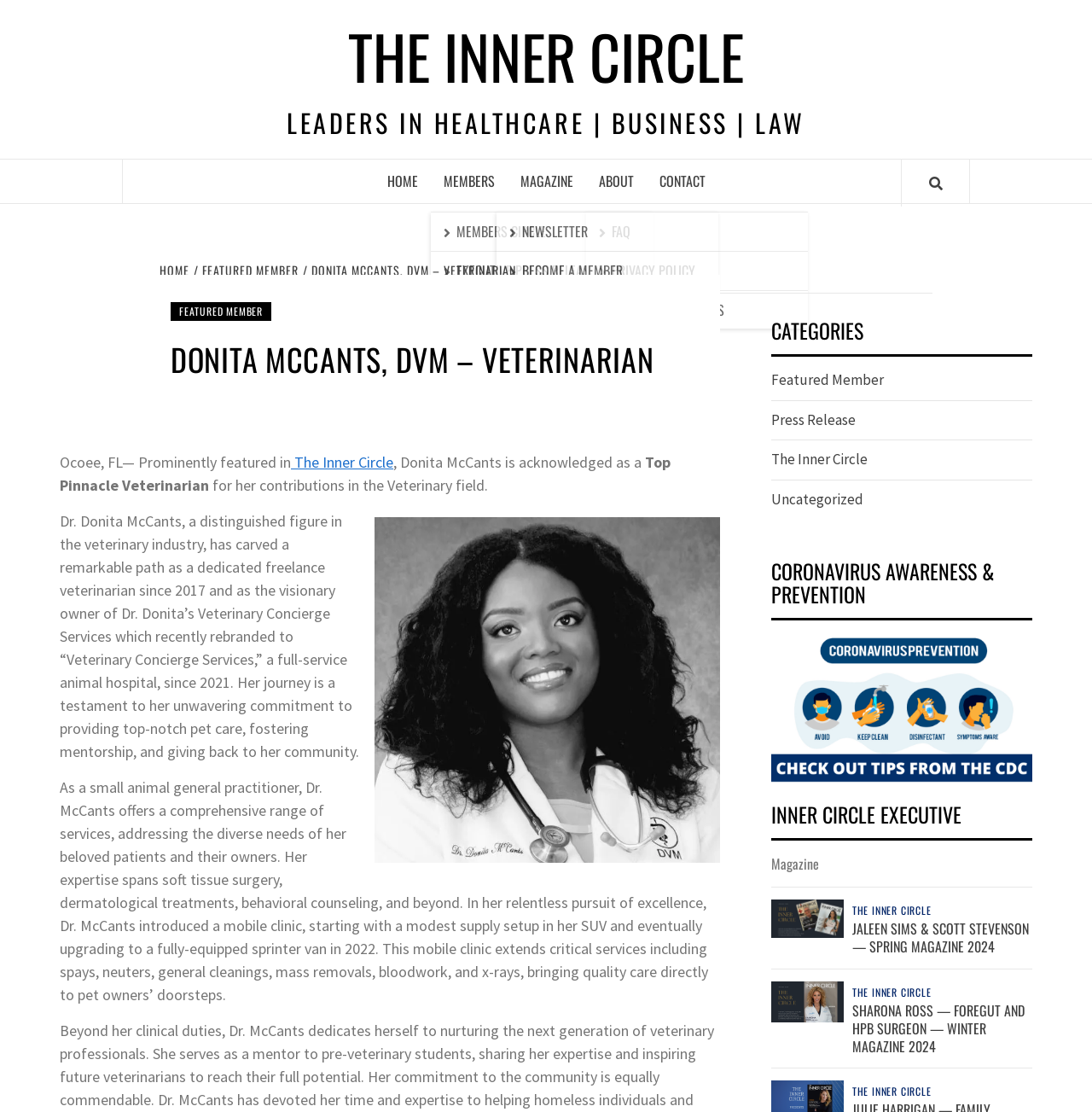Provide the bounding box coordinates of the area you need to click to execute the following instruction: "Read about Dr. Donita McCants' veterinary services".

[0.055, 0.46, 0.329, 0.685]